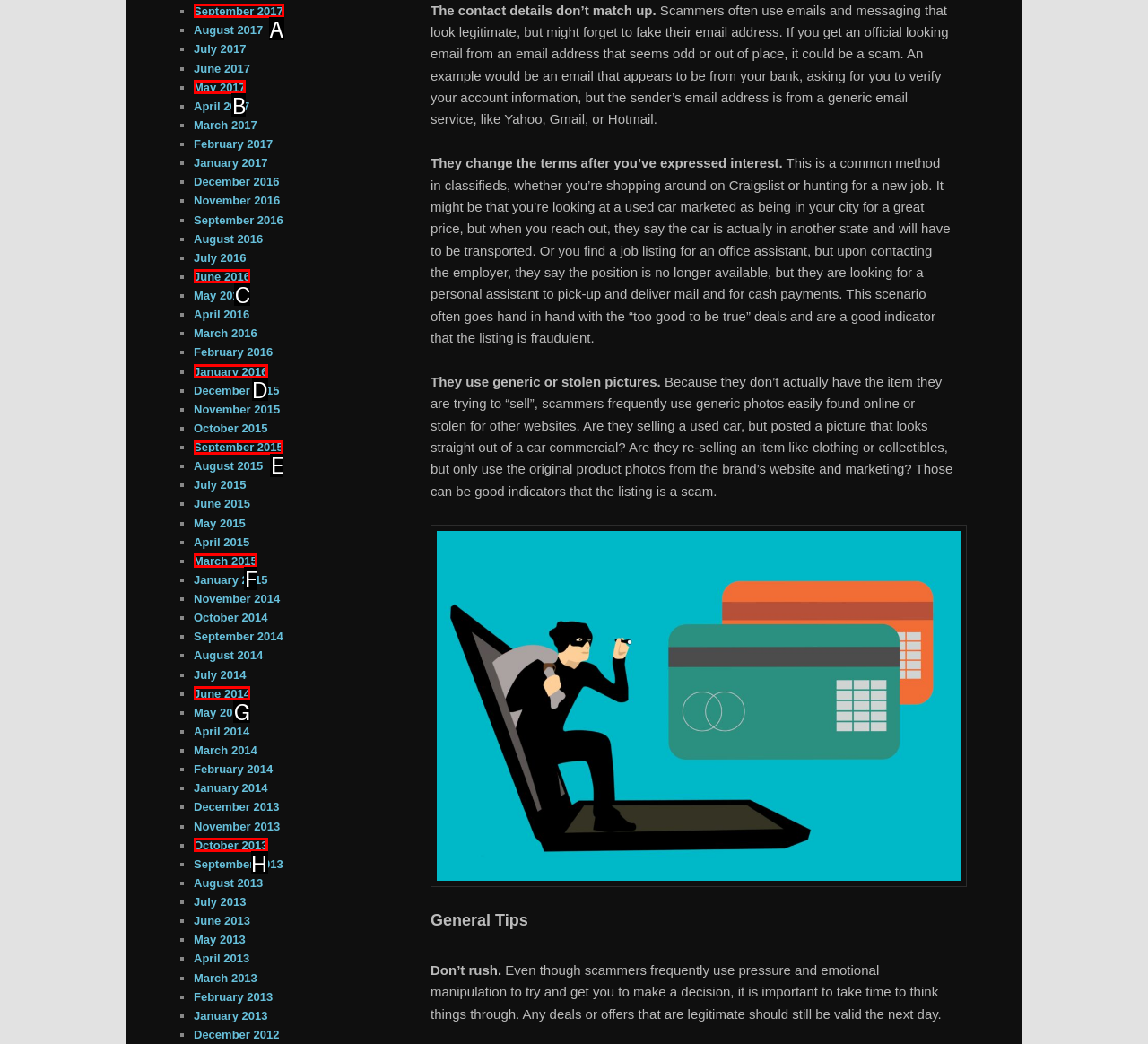Choose the letter of the option that needs to be clicked to perform the task: Click the 'September 2017' link. Answer with the letter.

A